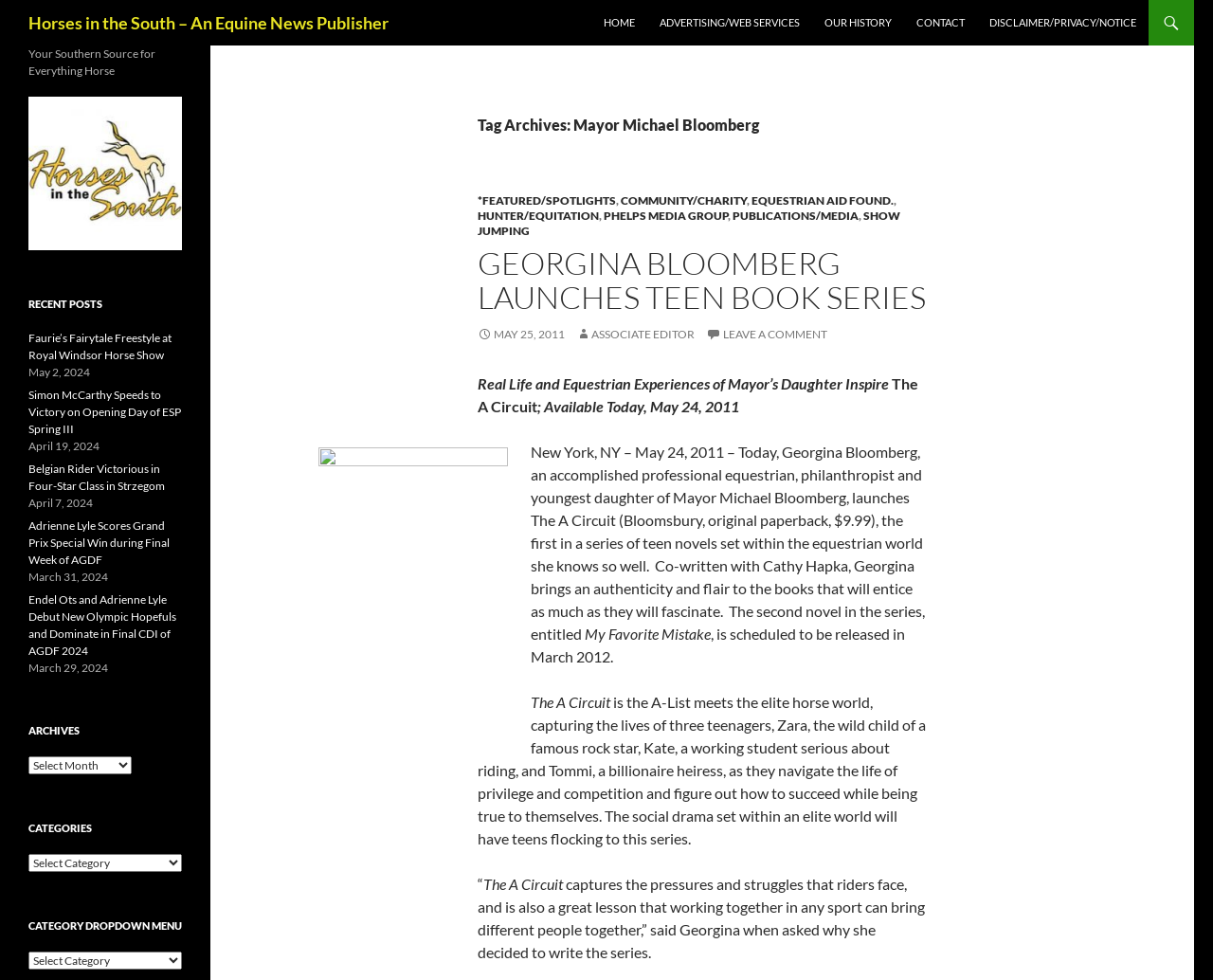What is the title of the first book in the series?
By examining the image, provide a one-word or phrase answer.

The A Circuit